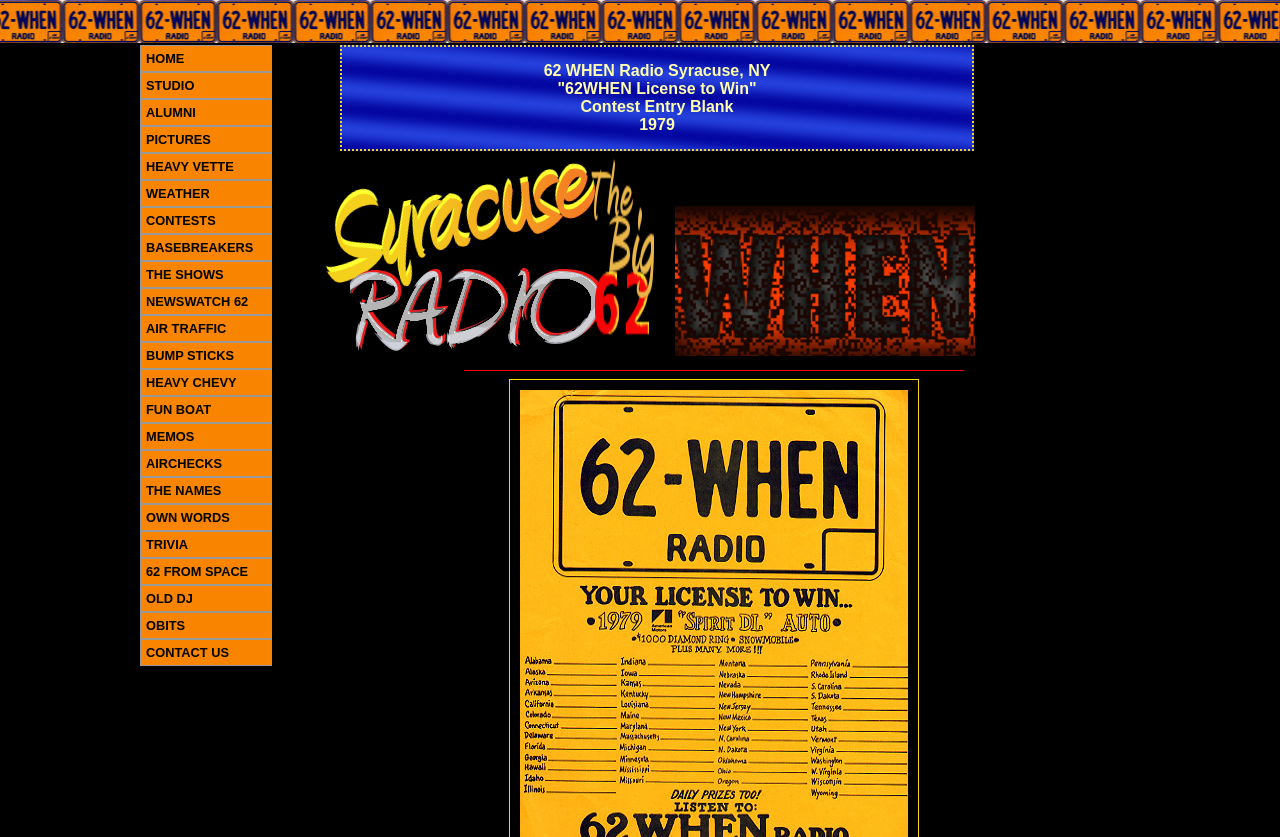Please find the bounding box for the UI component described as follows: "Pictures".

[0.109, 0.151, 0.212, 0.183]